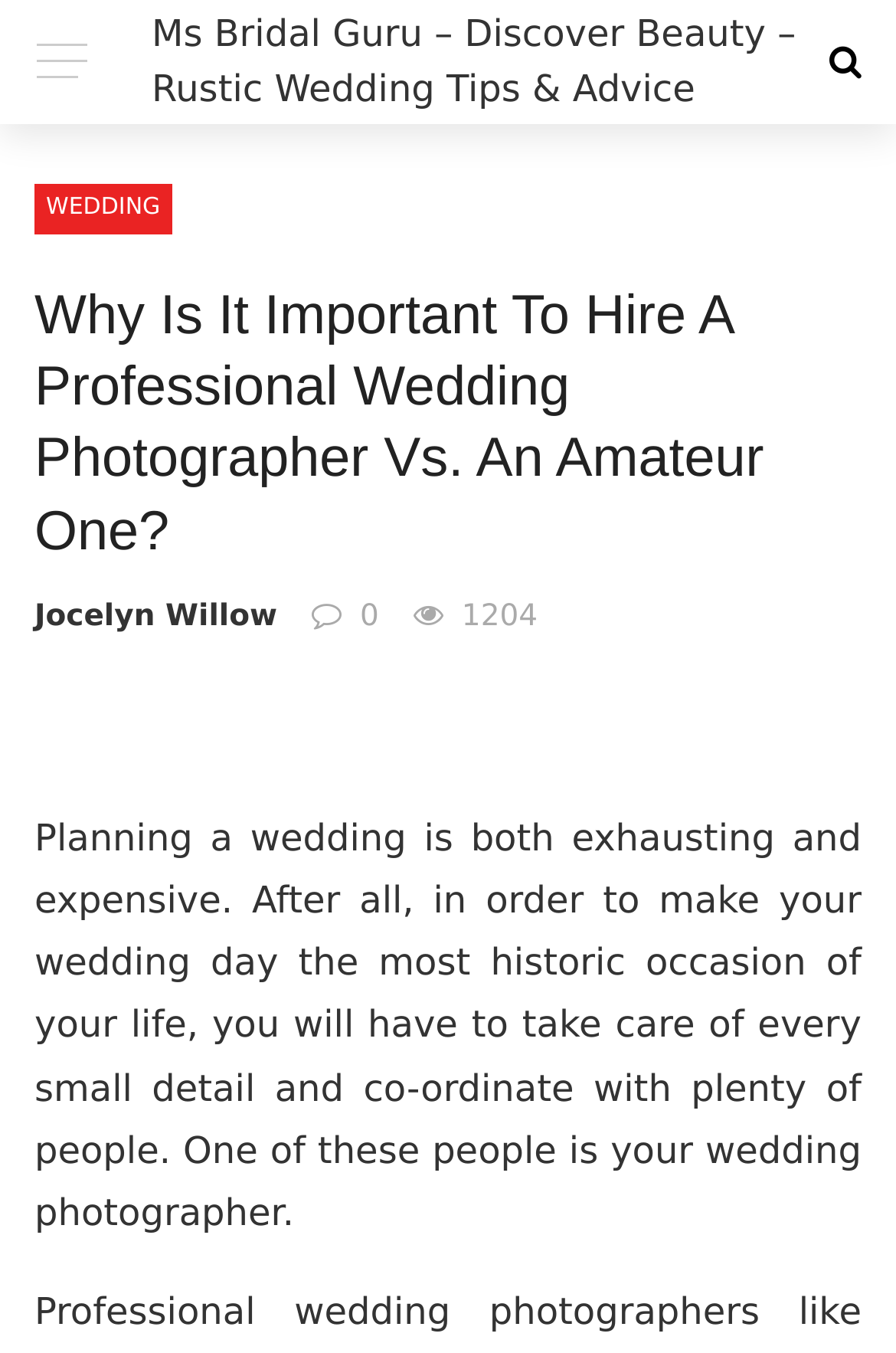Construct a comprehensive caption that outlines the webpage's structure and content.

The webpage is about the importance of hiring a professional wedding photographer versus an amateur one. At the top, there is a navigation menu with two links: one is a logo link, and the other is a link to "Ms Bridal Guru – Discover Beauty – Rustic Wedding Tips & Advice". Below the navigation menu, there is a prominent link to "WEDDING" on the left side. 

The main content of the webpage starts with a heading that asks the question "Why Is It Important To Hire A Professional Wedding Photographer Vs. An Amateur One?". Below the heading, there is a link to "Jocelyn Willow" on the left side, accompanied by a text "1204" on its right side. 

The main article begins below these elements, discussing the challenges of planning a wedding and the importance of coordinating with various people, including the wedding photographer. The article continues to explain the benefits of hiring a professional wedding photographer, with the text flowing from the top to the bottom of the page.